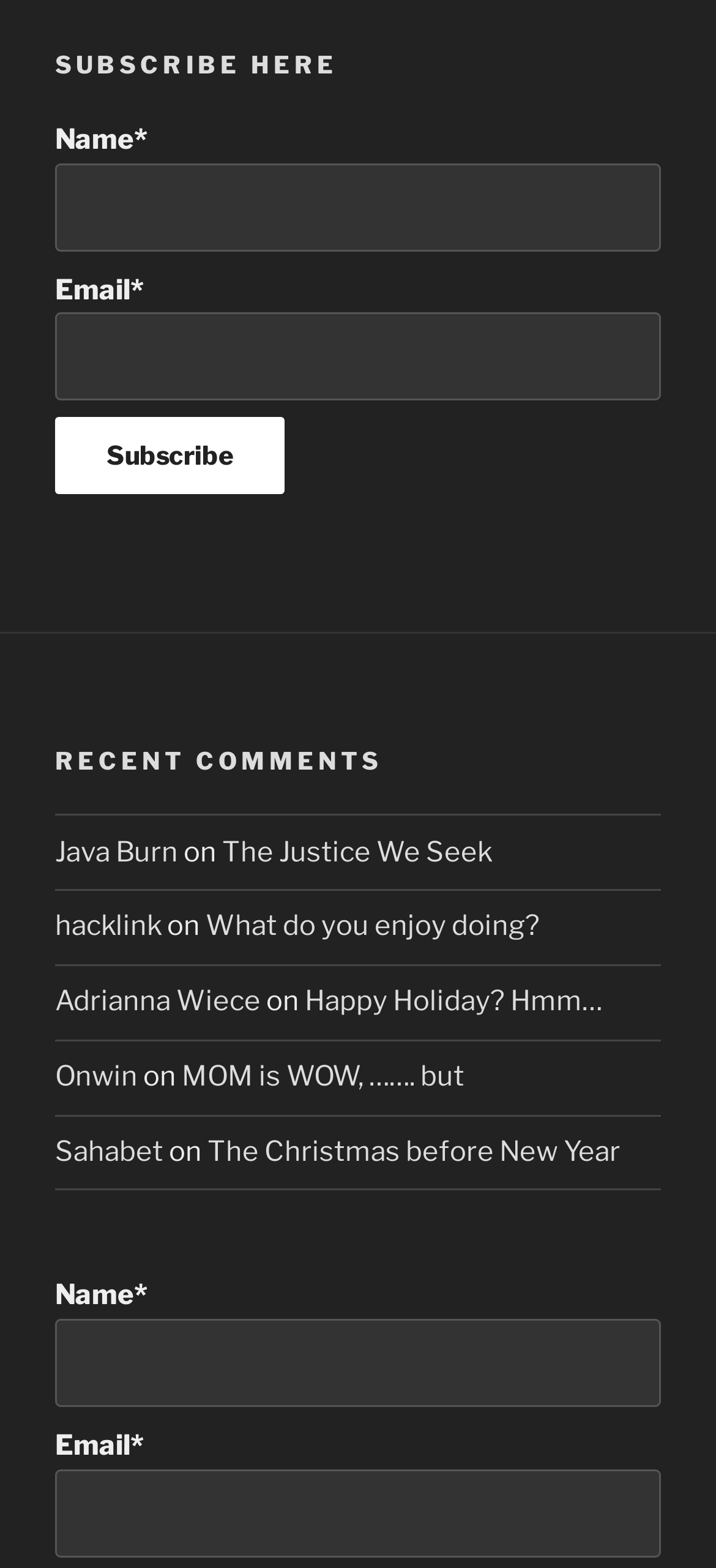Given the description "parent_node: Name* name="esfpx_name"", determine the bounding box of the corresponding UI element.

[0.077, 0.841, 0.923, 0.898]